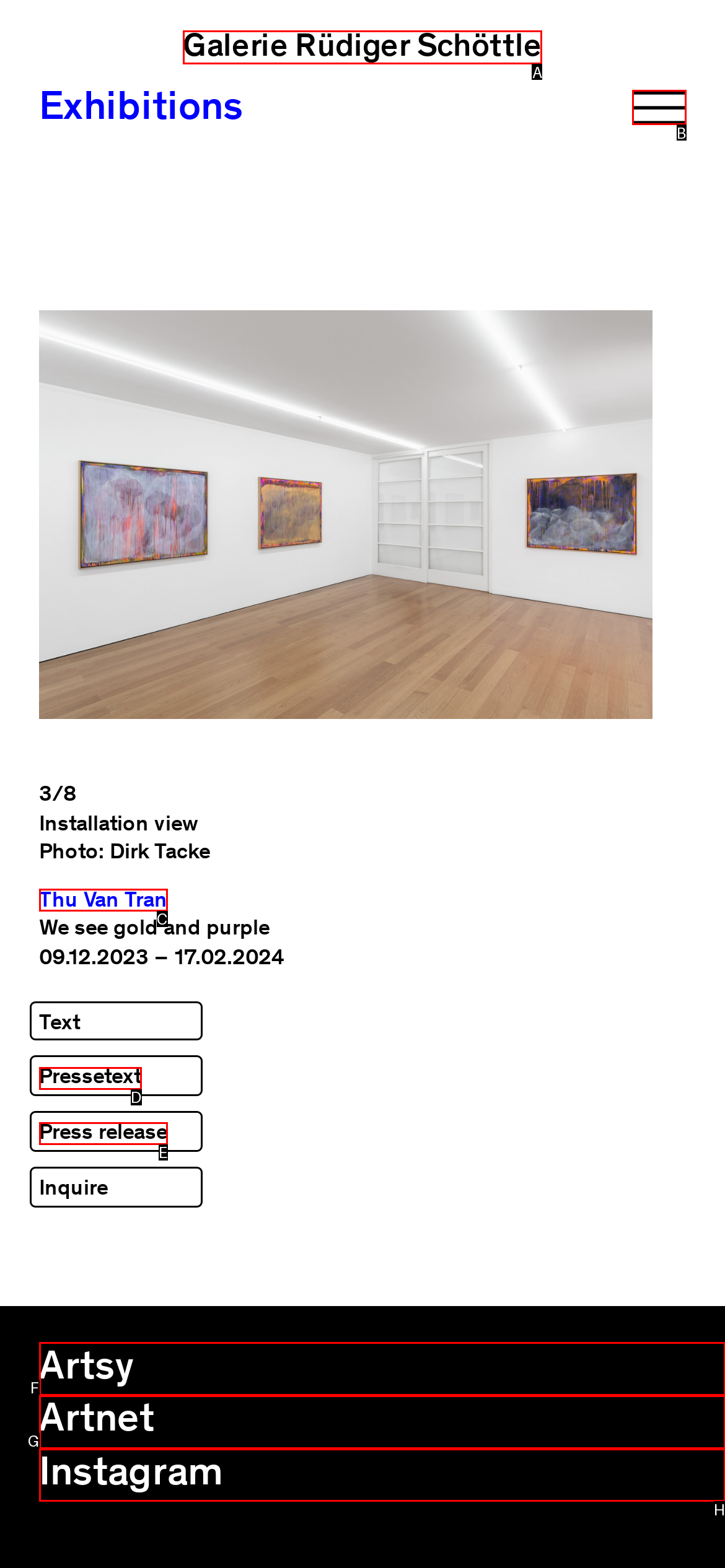Point out the correct UI element to click to carry out this instruction: View Thu Van Tran's exhibition
Answer with the letter of the chosen option from the provided choices directly.

C